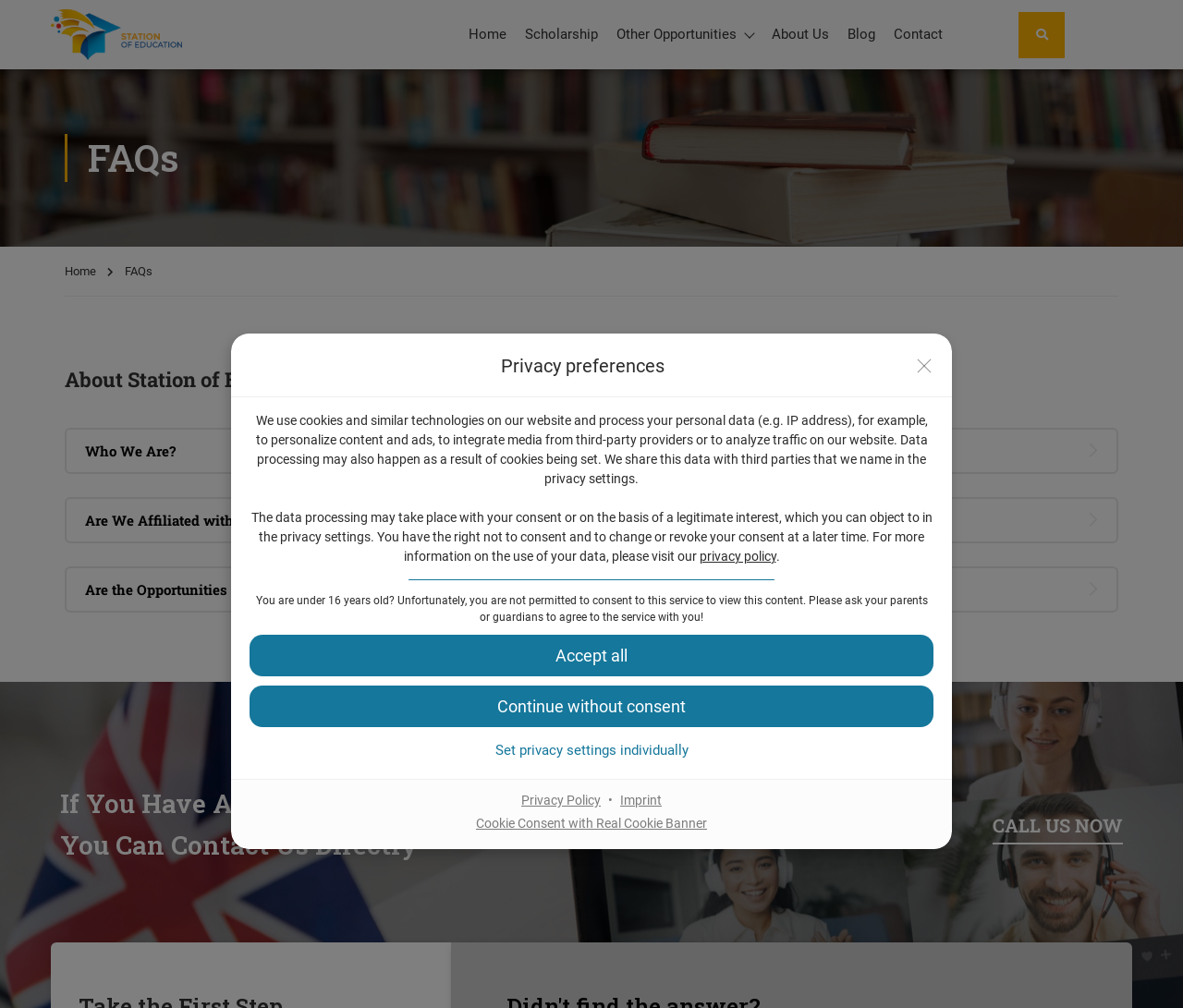Identify the bounding box coordinates of the element that should be clicked to fulfill this task: "Set privacy settings individually". The coordinates should be provided as four float numbers between 0 and 1, i.e., [left, top, right, bottom].

[0.211, 0.731, 0.789, 0.759]